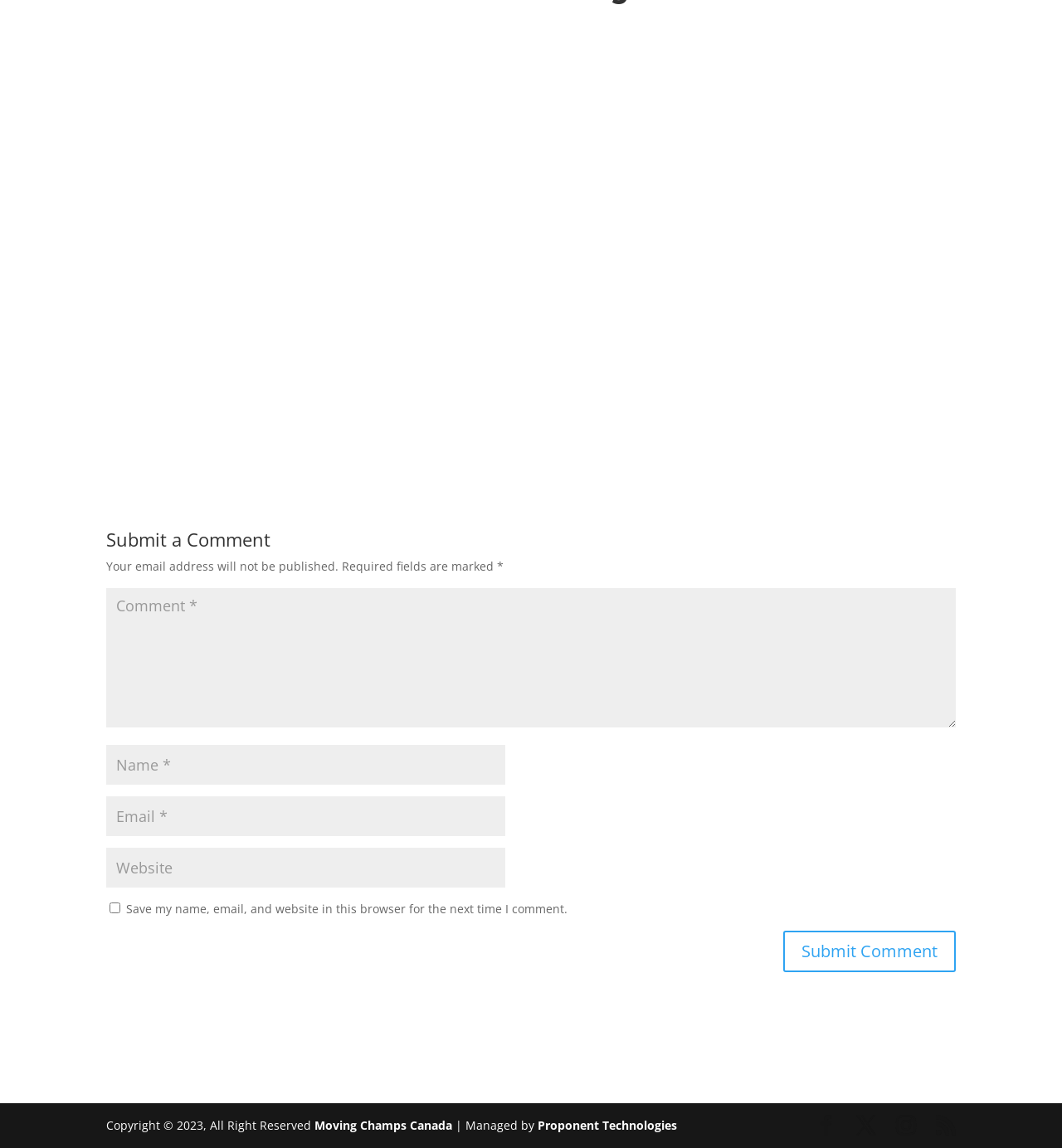What is the purpose of the checkbox?
Look at the screenshot and provide an in-depth answer.

The checkbox has a label 'Save my name, email, and website in this browser for the next time I comment.' This indicates that the purpose of the checkbox is to save the commenter's information for future comments.